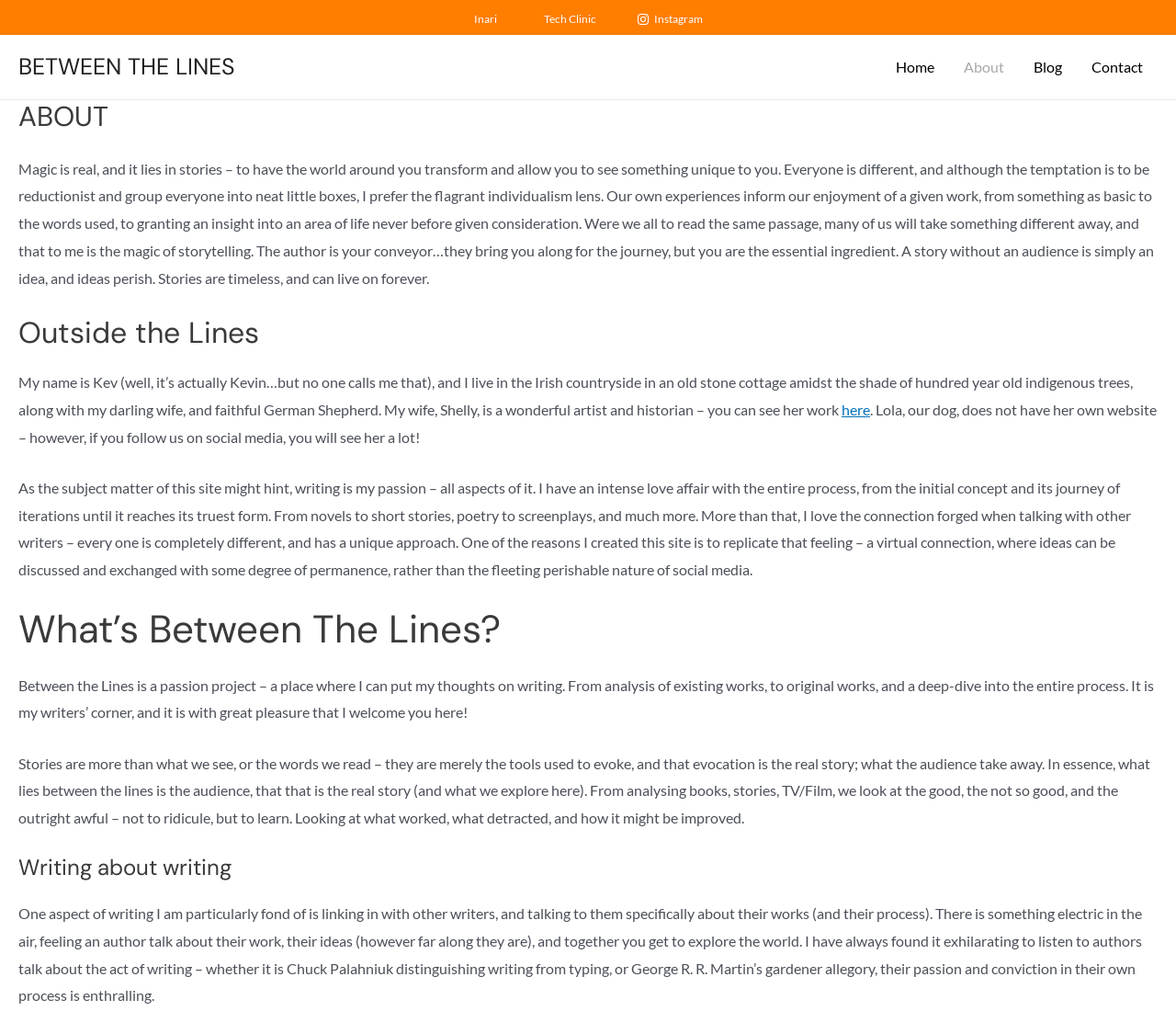Find and specify the bounding box coordinates that correspond to the clickable region for the instruction: "Read more about 'Outside the Lines'".

[0.016, 0.312, 0.984, 0.347]